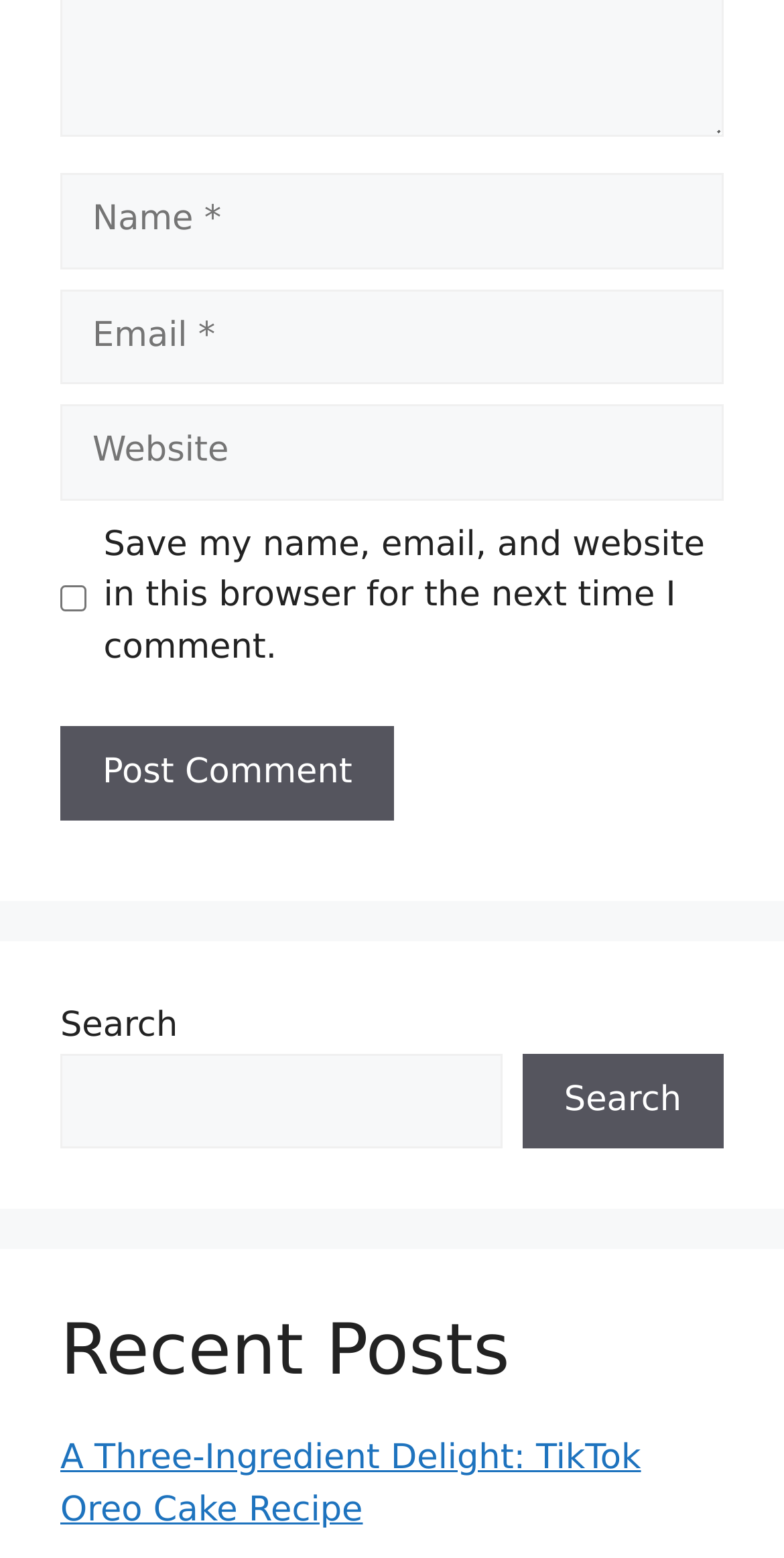Determine the bounding box coordinates for the UI element described. Format the coordinates as (top-left x, top-left y, bottom-right x, bottom-right y) and ensure all values are between 0 and 1. Element description: parent_node: Comment name="author" placeholder="Name *"

[0.077, 0.111, 0.923, 0.173]